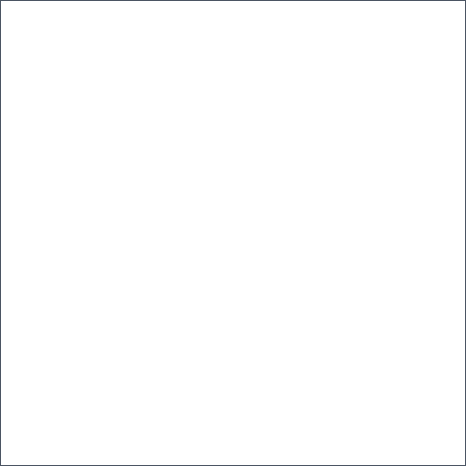What is the significance of customer opinion in this section?
Refer to the screenshot and respond with a concise word or phrase.

To make informed purchasing decisions